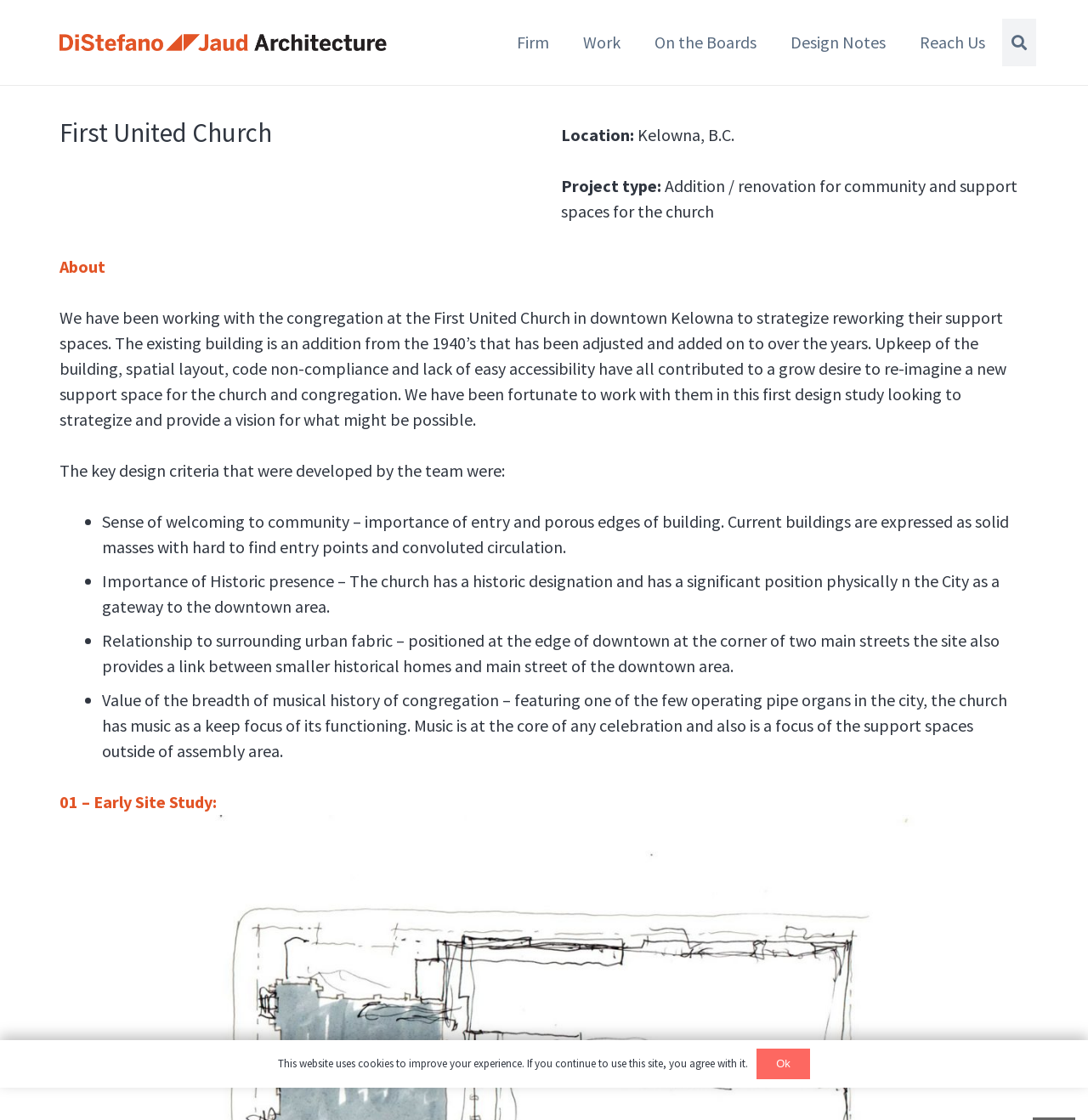Find the bounding box coordinates of the element to click in order to complete this instruction: "Click on the 'Firm' link". The bounding box coordinates must be four float numbers between 0 and 1, denoted as [left, top, right, bottom].

[0.46, 0.0, 0.521, 0.076]